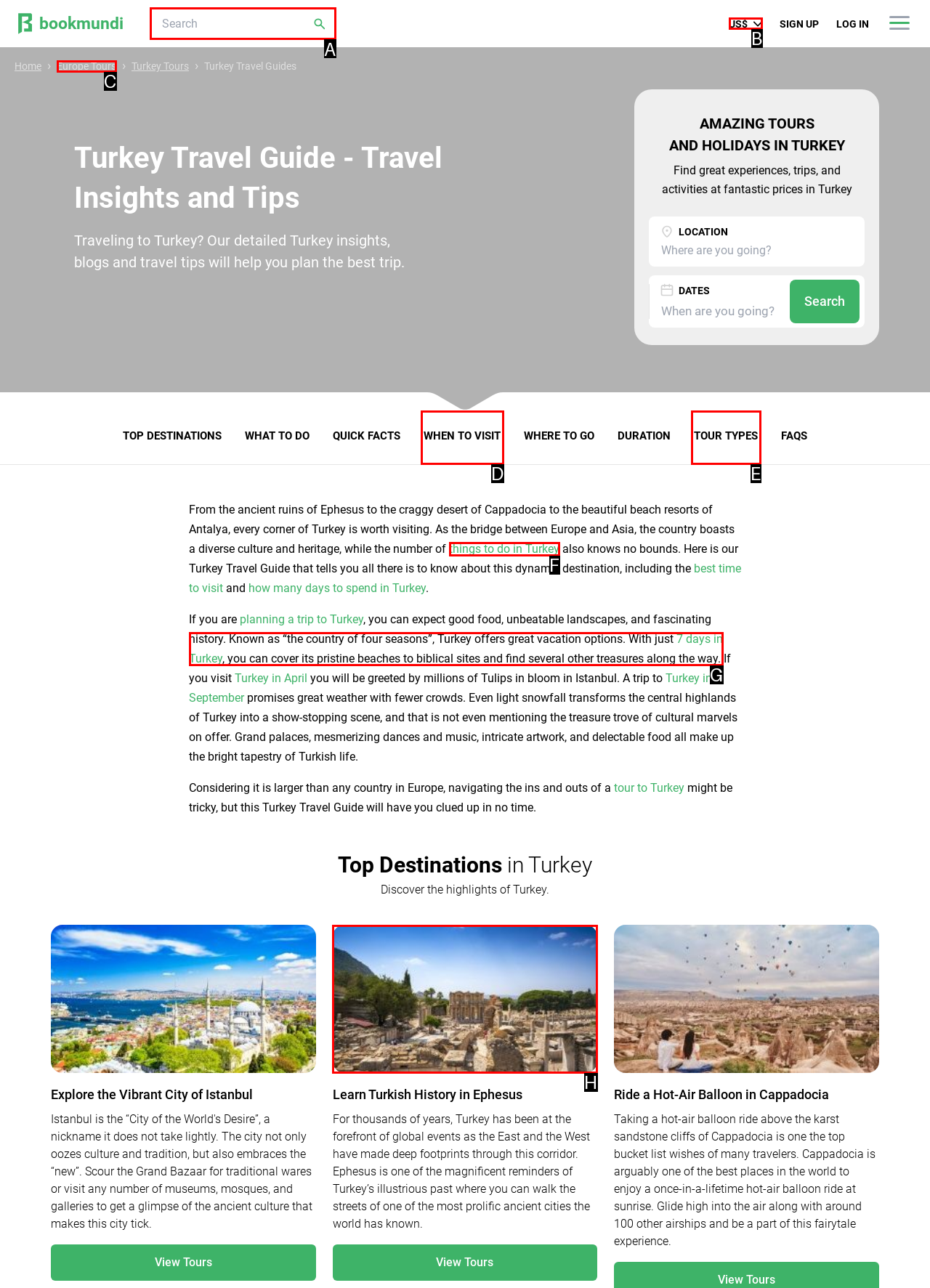Find the appropriate UI element to complete the task: Search for experiences. Indicate your choice by providing the letter of the element.

A